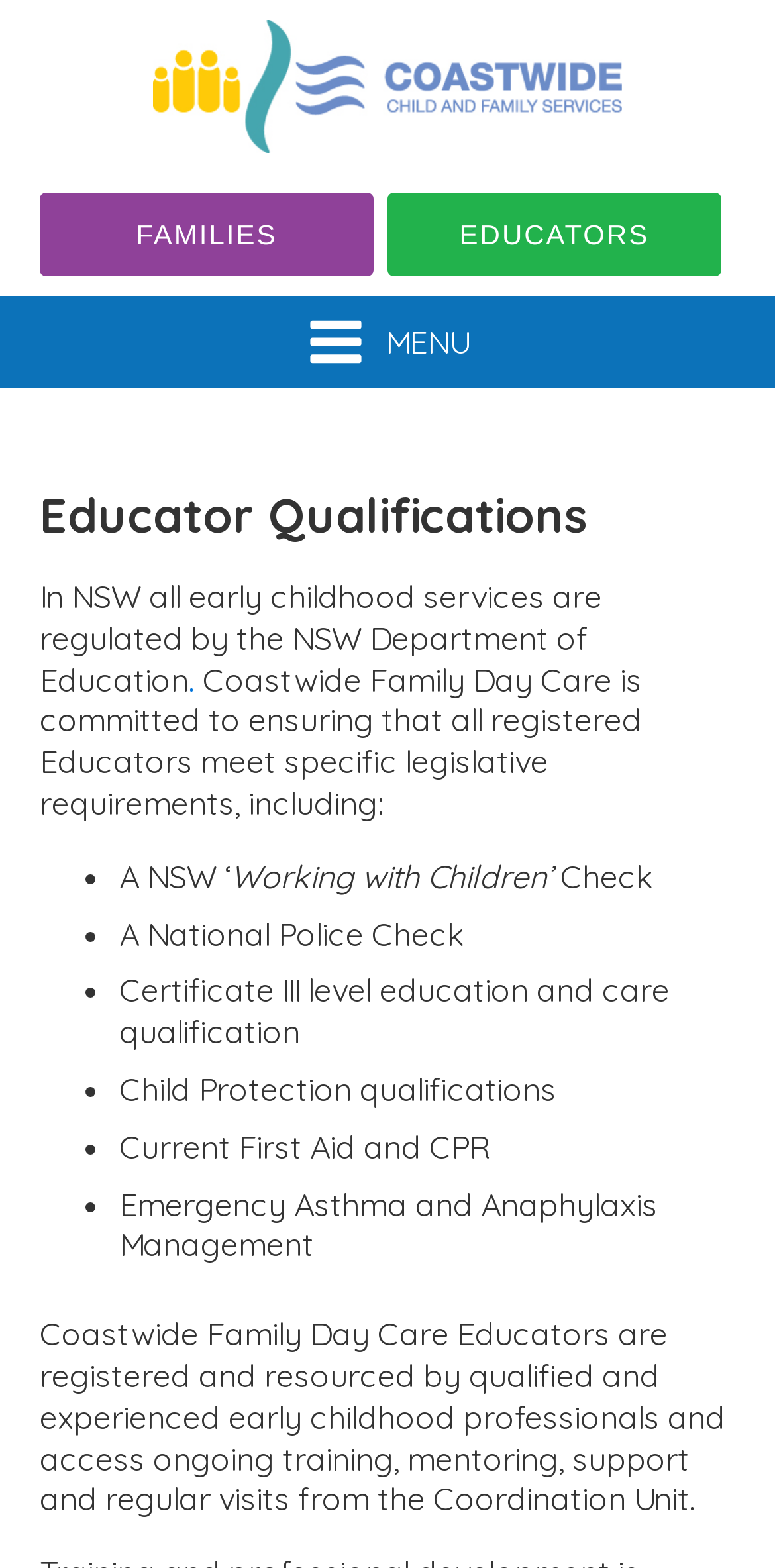What type of check is required for educators?
Based on the image, respond with a single word or phrase.

Working with Children Check